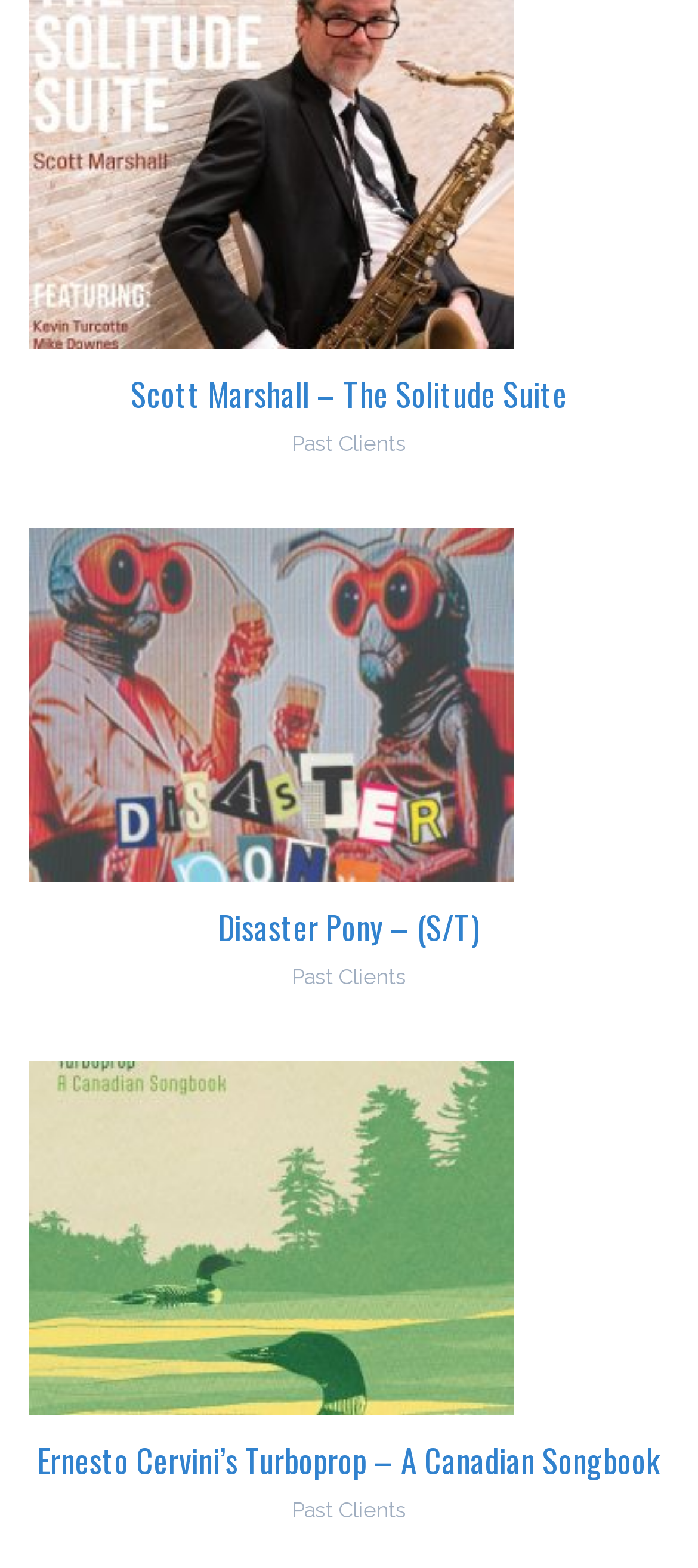Locate the bounding box coordinates of the element that should be clicked to fulfill the instruction: "go to Past Clients".

[0.418, 0.615, 0.582, 0.631]